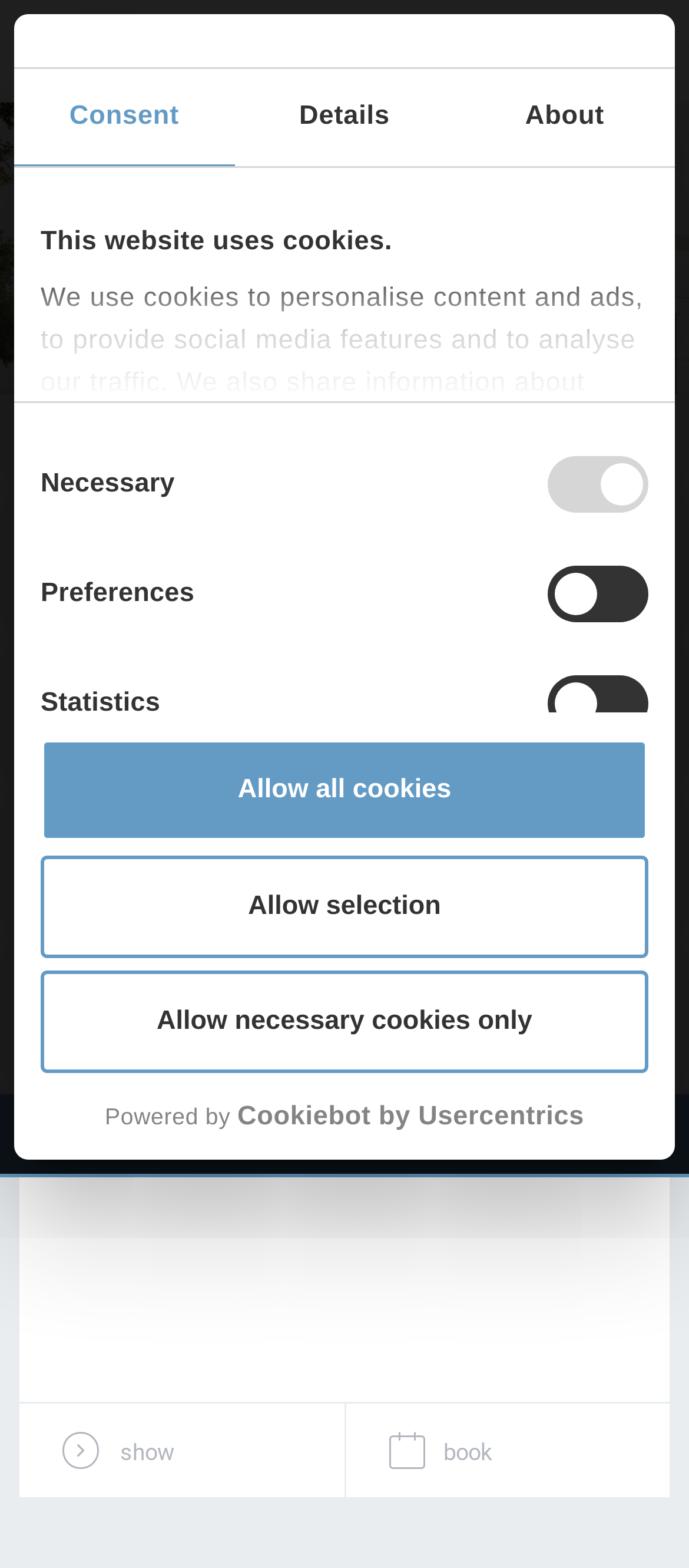Find the bounding box coordinates of the clickable region needed to perform the following instruction: "Click the 'Close' button". The coordinates should be provided as four float numbers between 0 and 1, i.e., [left, top, right, bottom].

[0.053, 0.046, 0.947, 0.103]